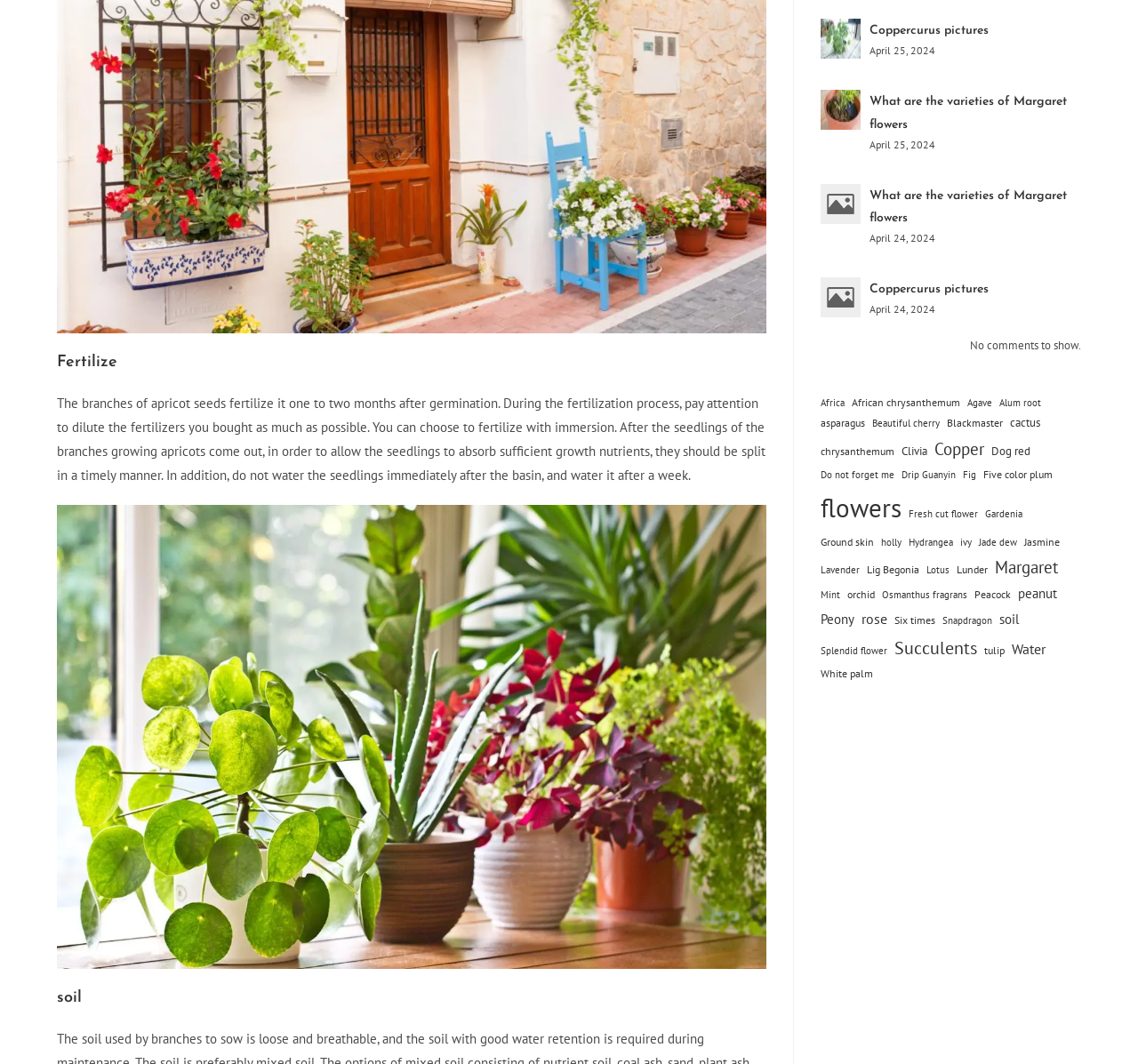What is the purpose of fertilizing apricot seeds?
Give a comprehensive and detailed explanation for the question.

According to the text under the 'Fertilize' heading, fertilizing apricot seeds is necessary to provide growth nutrients to the seedlings, allowing them to absorb sufficient nutrients and grow healthily.